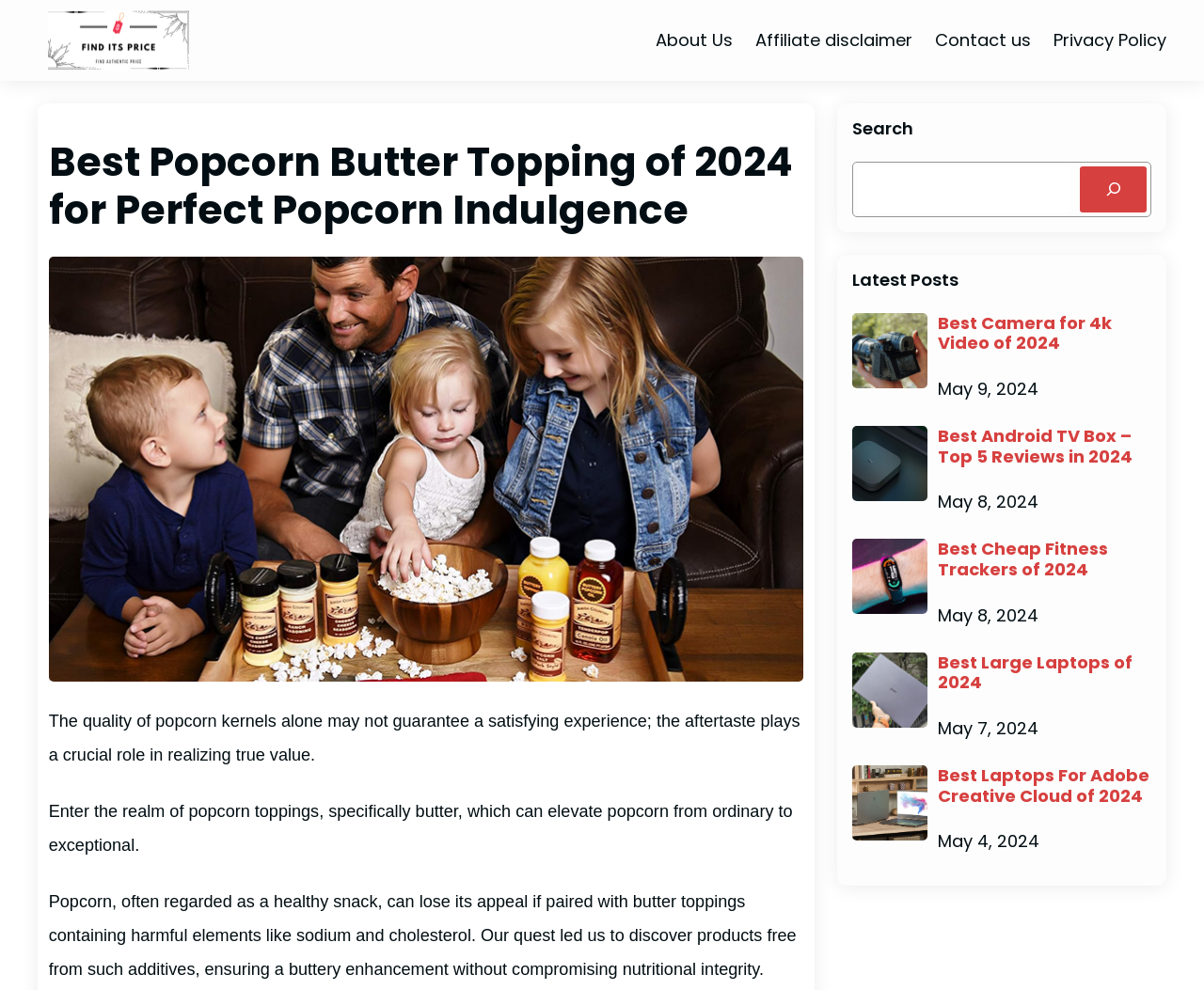Explain the webpage's layout and main content in detail.

This webpage is about the best popcorn butter toppings for 2024. At the top, there is a navigation header with links to "About Us", "Affiliate disclaimer", "Contact us", and "Privacy Policy". Below the navigation header, there is a heading that reads "Best Popcorn Butter Topping of 2024 for Perfect Popcorn Indulgence". Next to the heading, there is a figure with an image of popcorn butter topping.

Below the heading and image, there are three paragraphs of text. The first paragraph discusses the importance of aftertaste in popcorn kernels. The second paragraph talks about the benefits of using butter toppings that are free from harmful elements like sodium and cholesterol. The third paragraph continues the discussion on the importance of nutritional integrity in popcorn toppings.

To the right of the paragraphs, there is a complementary section with a search bar and a heading that reads "Latest Posts". Below the search bar, there are four articles with images, headings, and links to other pages. Each article has a time stamp indicating when it was posted, ranging from May 4, 2024, to May 9, 2024. The articles are about various topics, including cameras, Android TV boxes, fitness trackers, and laptops.

At the top left of the page, there is a link that reads "Find Its Price" with an image next to it.